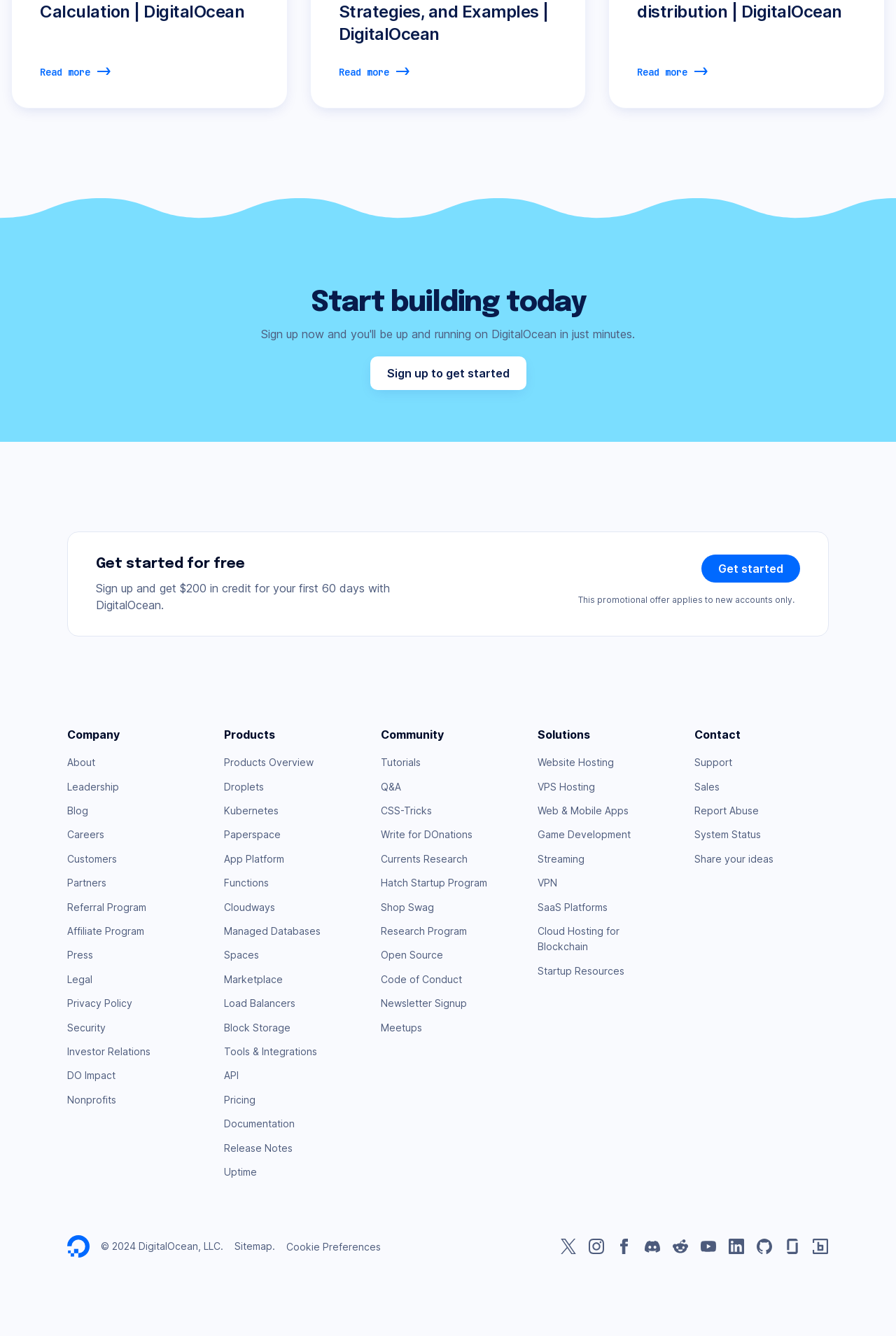Determine the bounding box coordinates of the element's region needed to click to follow the instruction: "Sign up to get started". Provide these coordinates as four float numbers between 0 and 1, formatted as [left, top, right, bottom].

[0.413, 0.267, 0.587, 0.292]